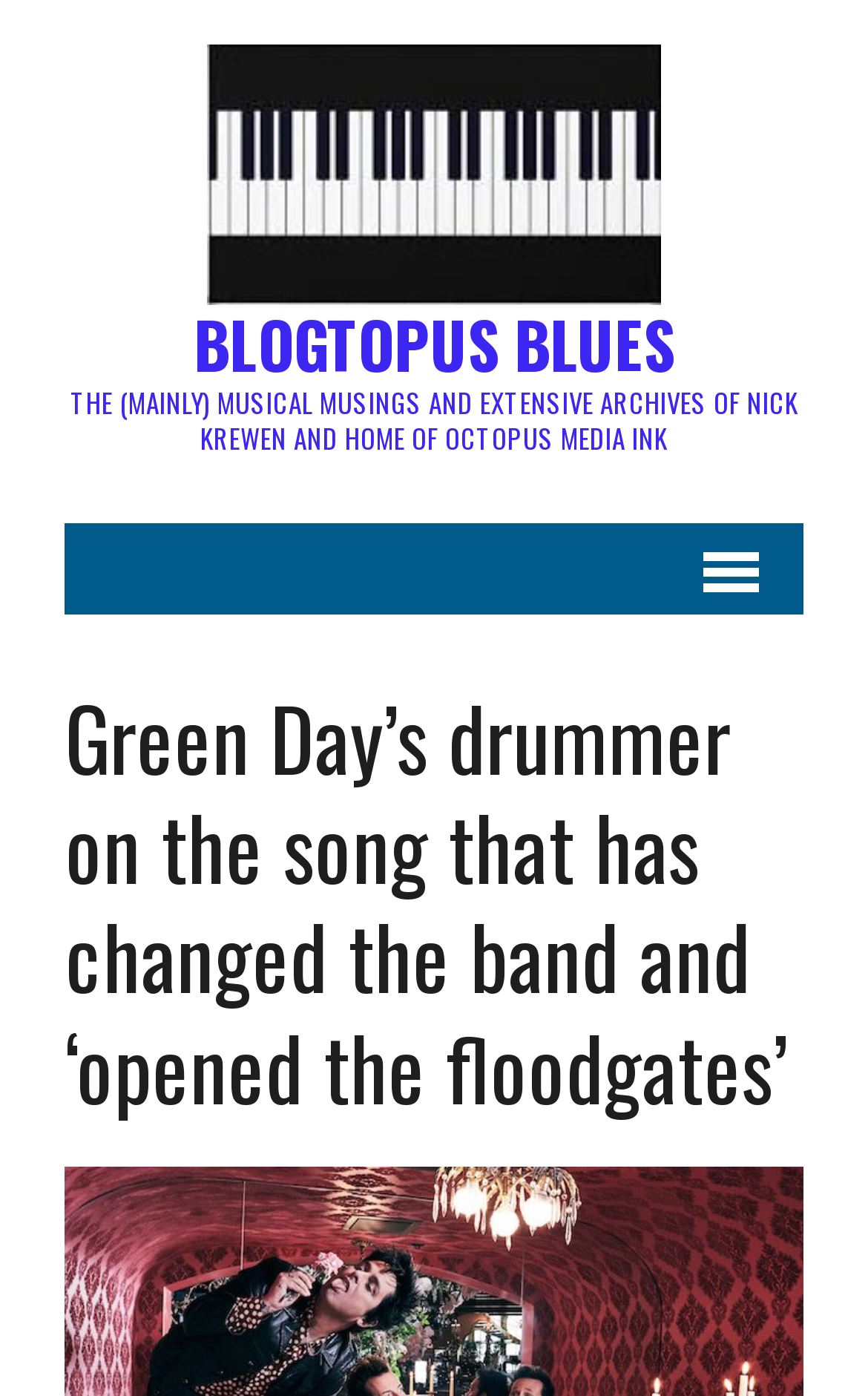Generate a comprehensive caption for the webpage you are viewing.

The webpage appears to be a blog post about Green Day, a California punk rock band. At the top of the page, there is a logo or icon for "Blogtopus Blues" accompanied by a link with the same name. Below the logo, there are two headings: "BLOGTOPUS BLUES" and a longer subtitle that describes the blog as "THE (MAINLY) MUSICAL MUSINGS AND EXTENSIVE ARCHIVES OF NICK KREWEN AND HOME OF OCTOPUS MEDIA INK".

On the right side of the page, there is a menu link with a popup. Above this menu link, there is a main header that contains the title of the blog post: "Green Day’s drummer on the song that has changed the band and ‘opened the floodgates’". This title is prominently displayed and takes up a significant portion of the page.